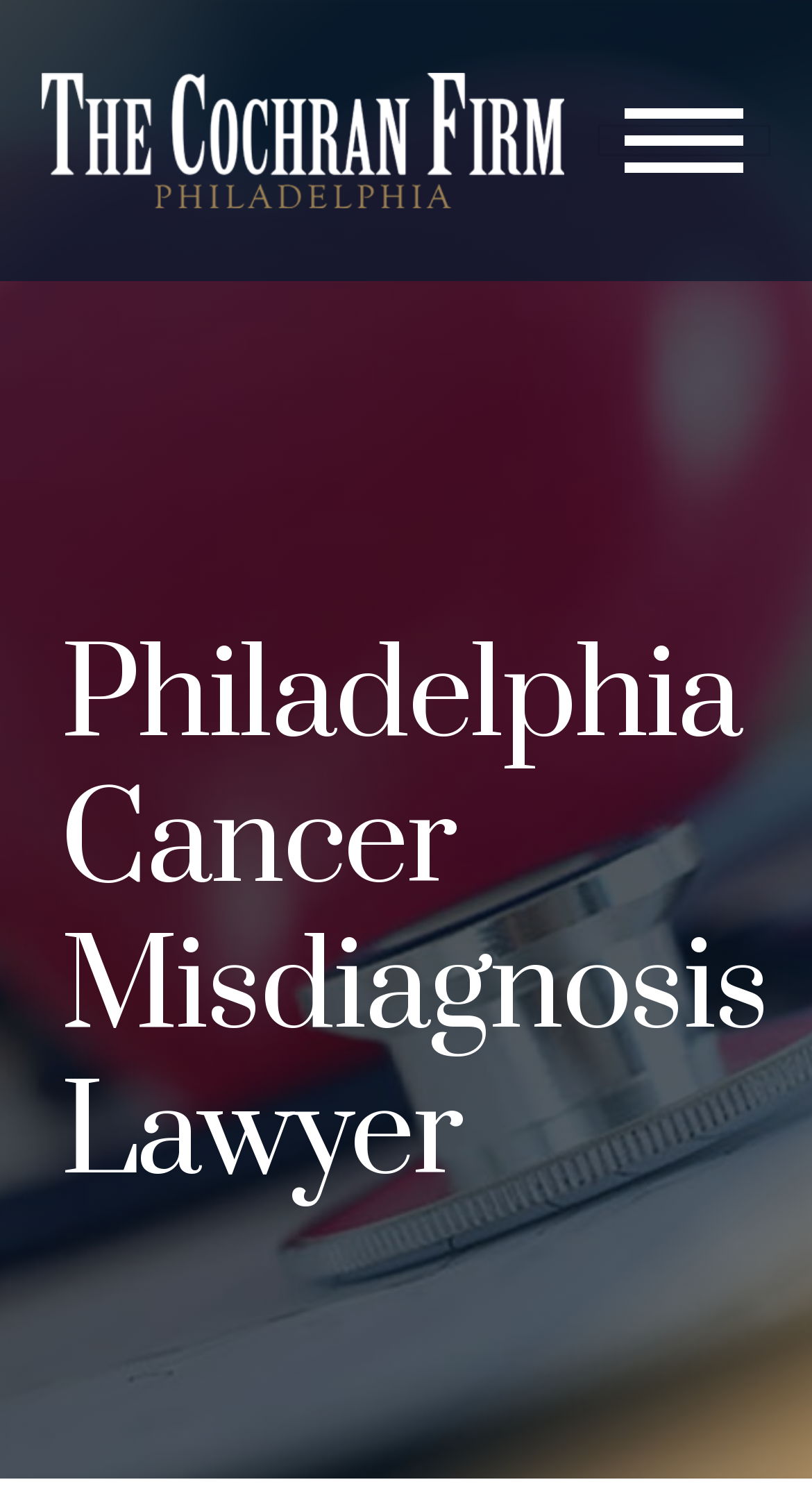Calculate the bounding box coordinates for the UI element based on the following description: "Vehicle Accidents". Ensure the coordinates are four float numbers between 0 and 1, i.e., [left, top, right, bottom].

[0.013, 0.277, 0.986, 0.366]